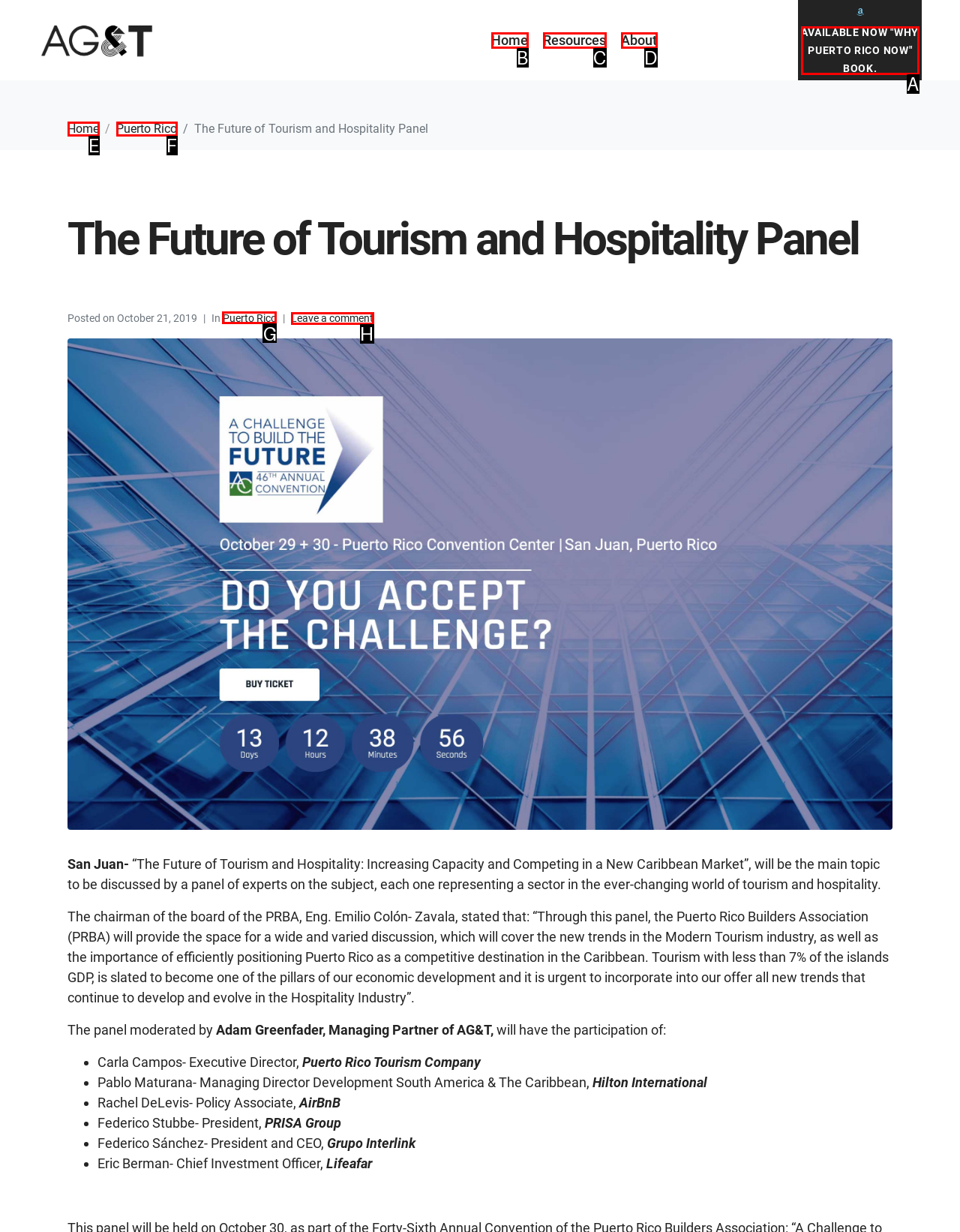To perform the task "Click on the 'Puerto Rico' link", which UI element's letter should you select? Provide the letter directly.

G